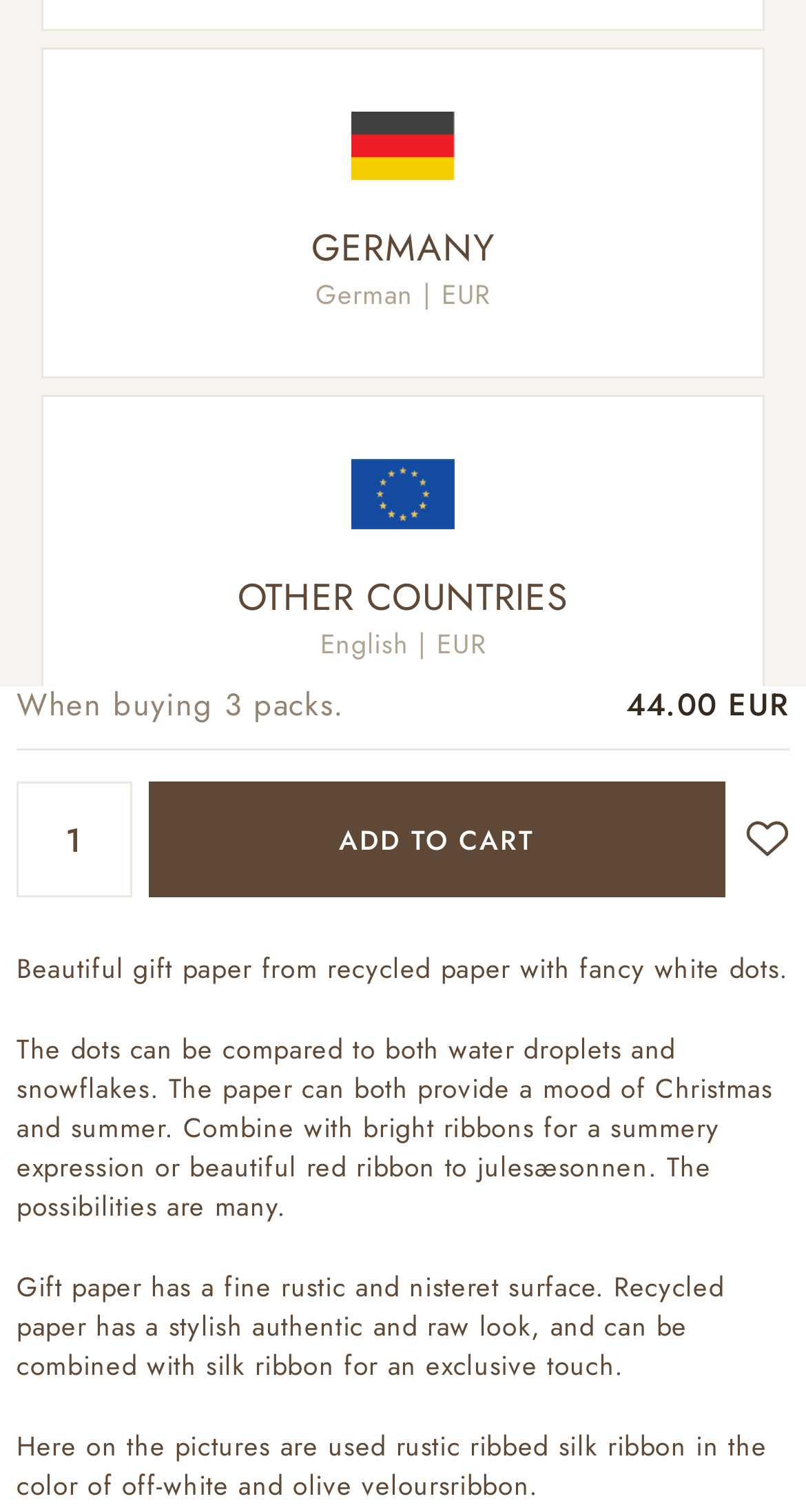Provide the bounding box coordinates for the UI element described in this sentence: "Add to cart". The coordinates should be four float values between 0 and 1, i.e., [left, top, right, bottom].

[0.185, 0.517, 0.9, 0.593]